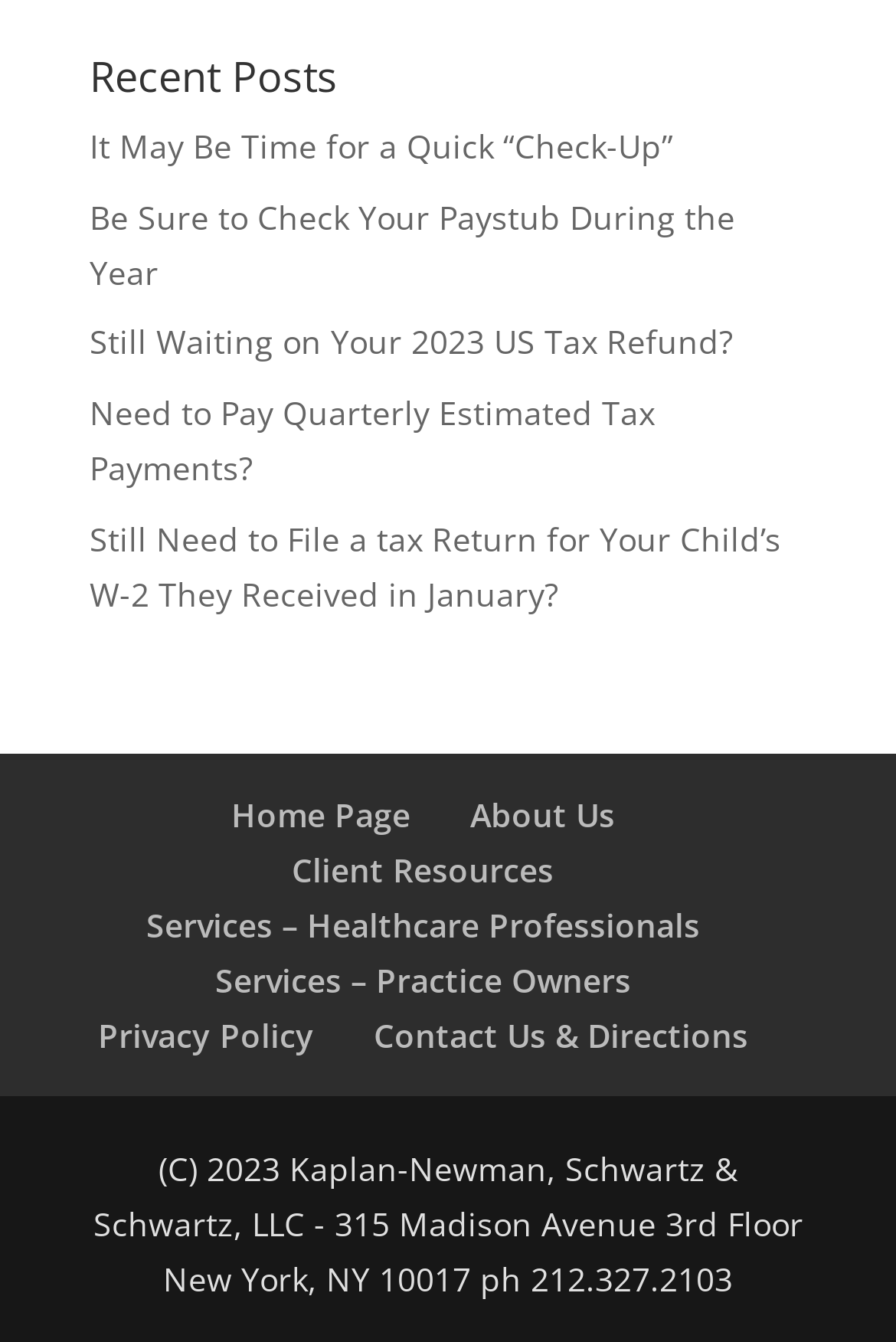How many navigation links are there?
Based on the screenshot, provide a one-word or short-phrase response.

7